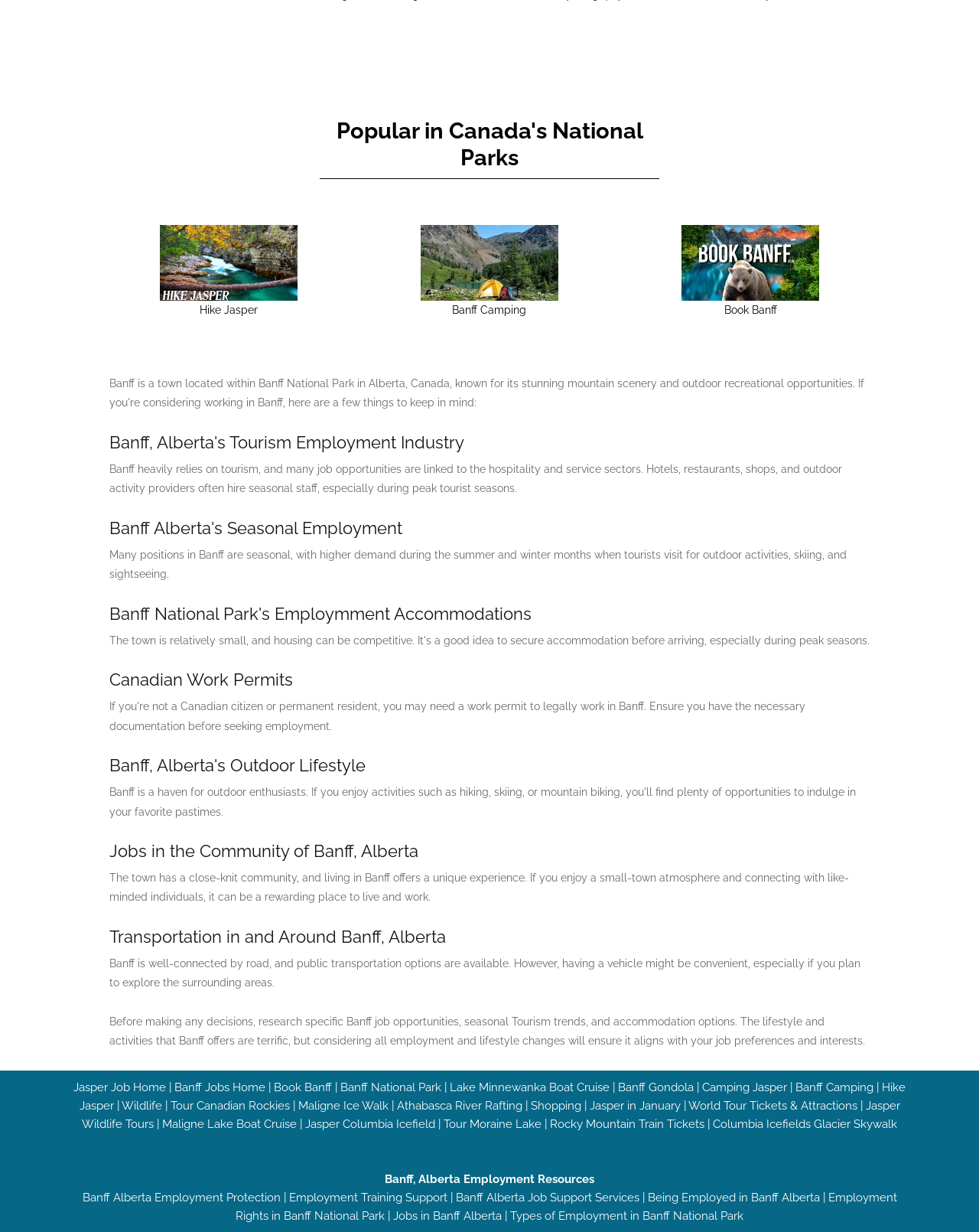What is popular in Canada's National Parks?
Based on the visual details in the image, please answer the question thoroughly.

Based on the webpage, the popular activities in Canada's National Parks are listed as 'Hike Jasper', 'Camping in Banff National Park', and 'Book Banff', which are all related to outdoor activities and tourism.